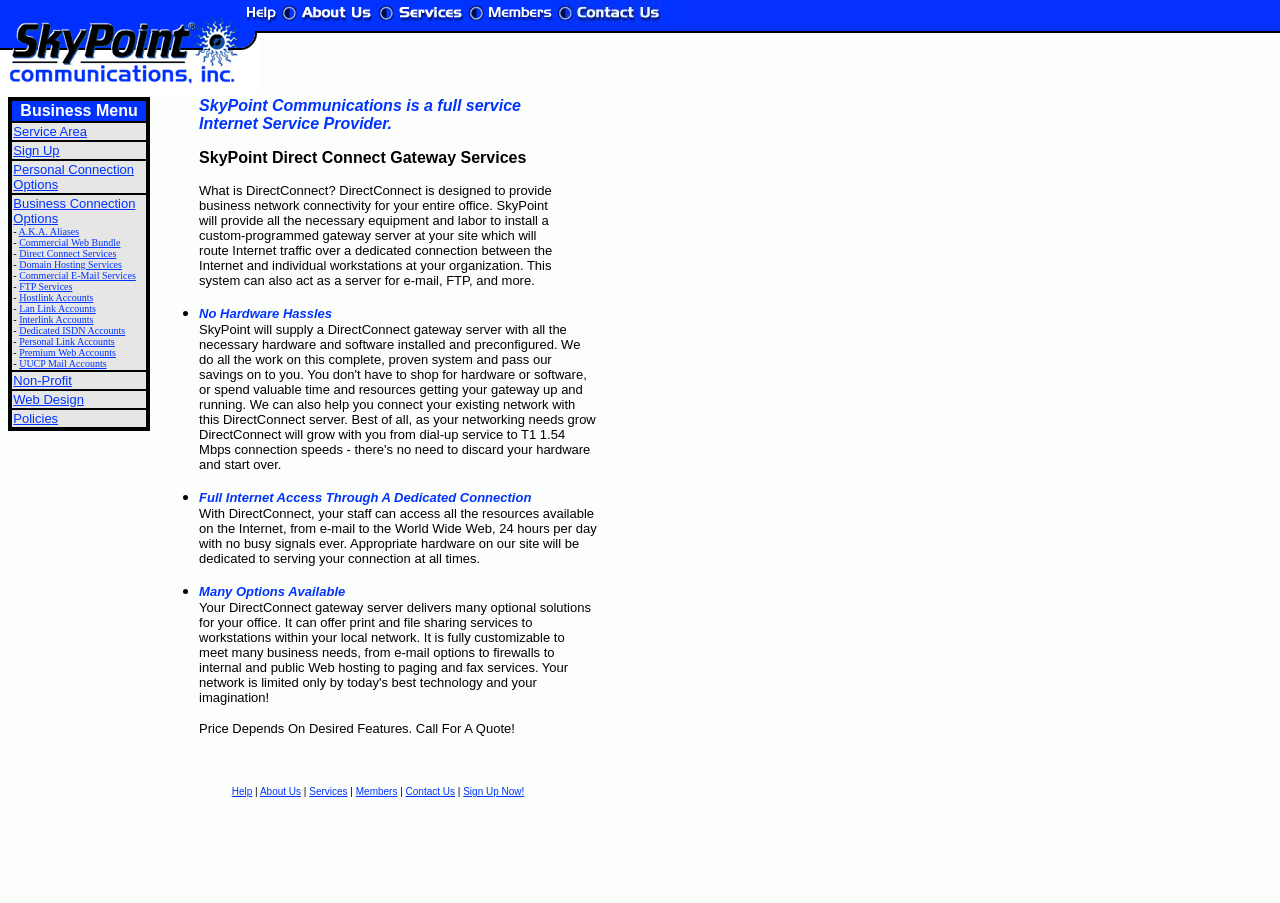What is the name of the company?
Please give a detailed and elaborate explanation in response to the question.

The name of the company can be found in the top-left corner of the webpage, where it says 'SkyPoint Communications - ISP'. This is likely the name of the company, as it is prominently displayed and matches the meta description.